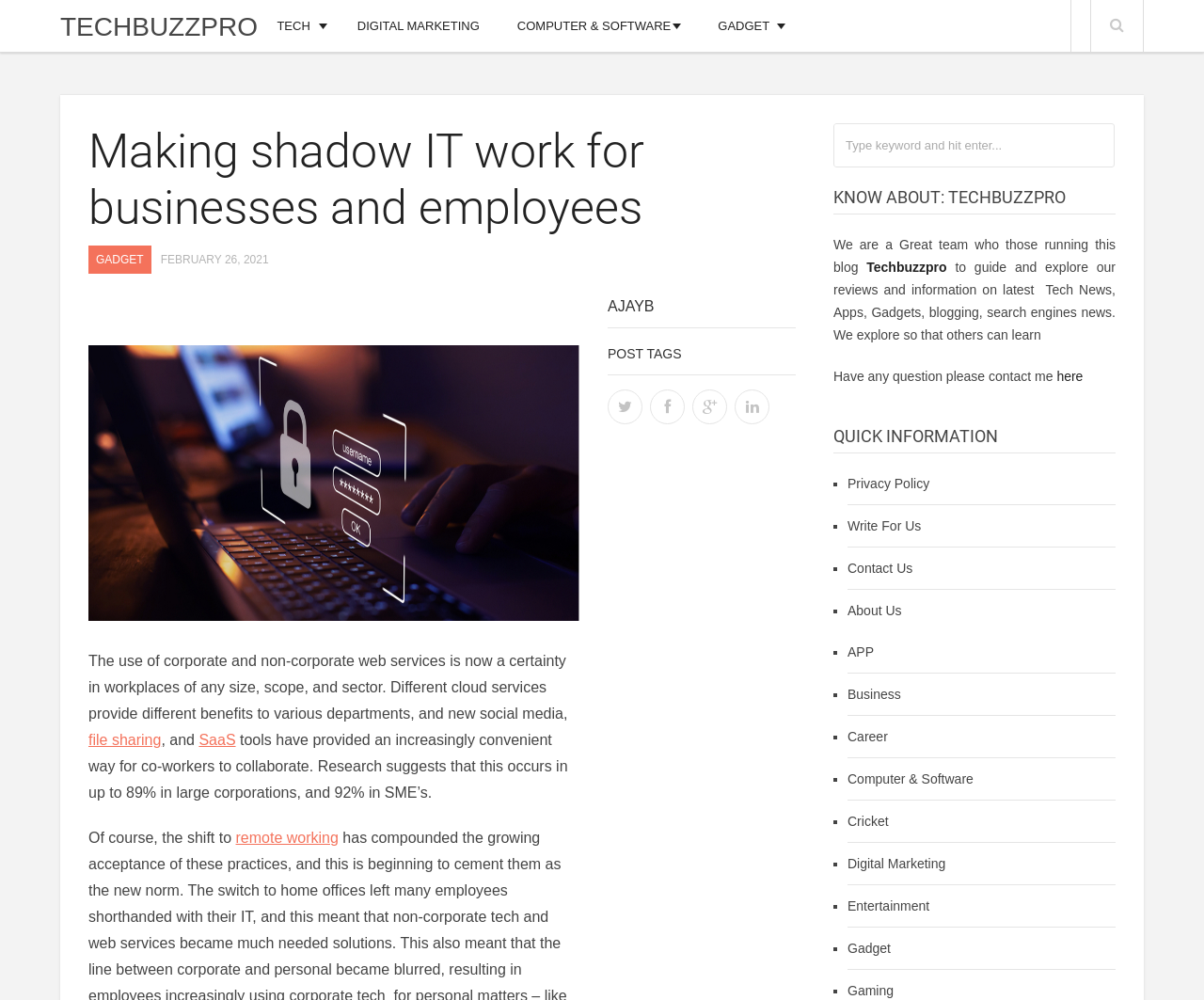Can you look at the image and give a comprehensive answer to the question:
What is the date of the latest article?

The date of the latest article can be found next to the heading 'Making shadow IT work for businesses and employees'. The date is displayed in the format 'FEBRUARY 26, 2021', which suggests that the article was published on this date.